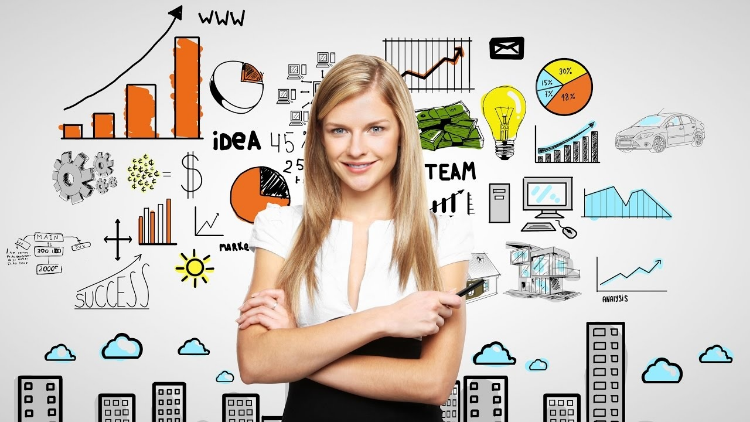Give a complete and detailed account of the image.

In this vibrant and engaging image, a confident young woman stands at the forefront, exuding professionalism and charm. She has shoulder-length blonde hair and is dressed in a stylish white and black outfit, with her arms crossed, conveying a sense of poise. Behind her, a dynamic collage of business-related graphics collectively highlights themes of innovation and progress. 

Illustrated elements such as bar graphs, light bulbs, gears, and dollar signs create an energetic backdrop, symbolizing concepts like marketing strategies, teamwork, and financial success. Noteworthy icons, including a computer and a car, further emphasize modern business and technological advancements. The graphical annotations—some emphasizing key ideas like "success", "analysis", and "idea"—suggest a motivating atmosphere perfect for a digital marketing or business context.

This composition captures the essence of ambition in the digital age, presenting a snapshot of a professional ready to tackle the challenges and opportunities within the ever-evolving business landscape.